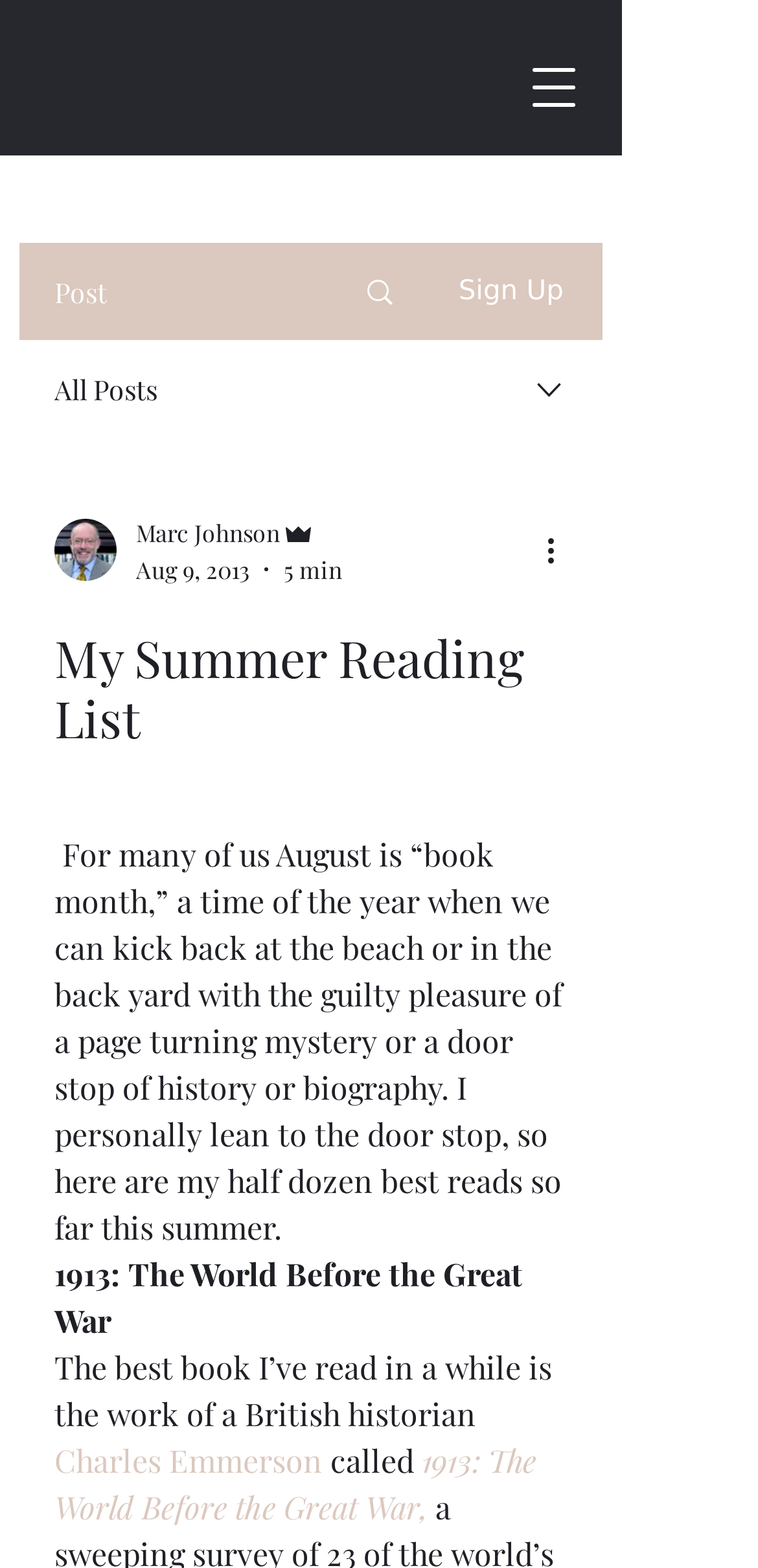How many books are mentioned in the article?
Based on the image content, provide your answer in one word or a short phrase.

At least 1